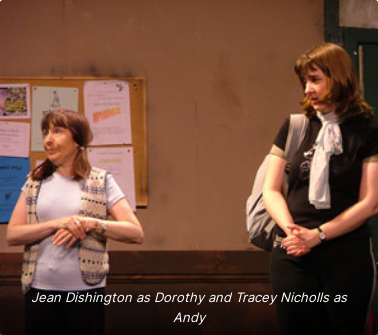Create a vivid and detailed description of the image.

The image features Jean Dishington portraying the character Dorothy, standing on the left, alongside Tracey Nicholls as Andy, who is on the right. Both characters are captured in a moment of anticipation or conversation, enhancing the dynamic of the scene. The backdrop suggests a theatrical setting, likely part of a larger performance. The two actors are dressed in casual attire, contributing to a relatable portrayal of their characters. The atmosphere hints at a narrative filled with interaction and storytelling, typical of engaging theater.